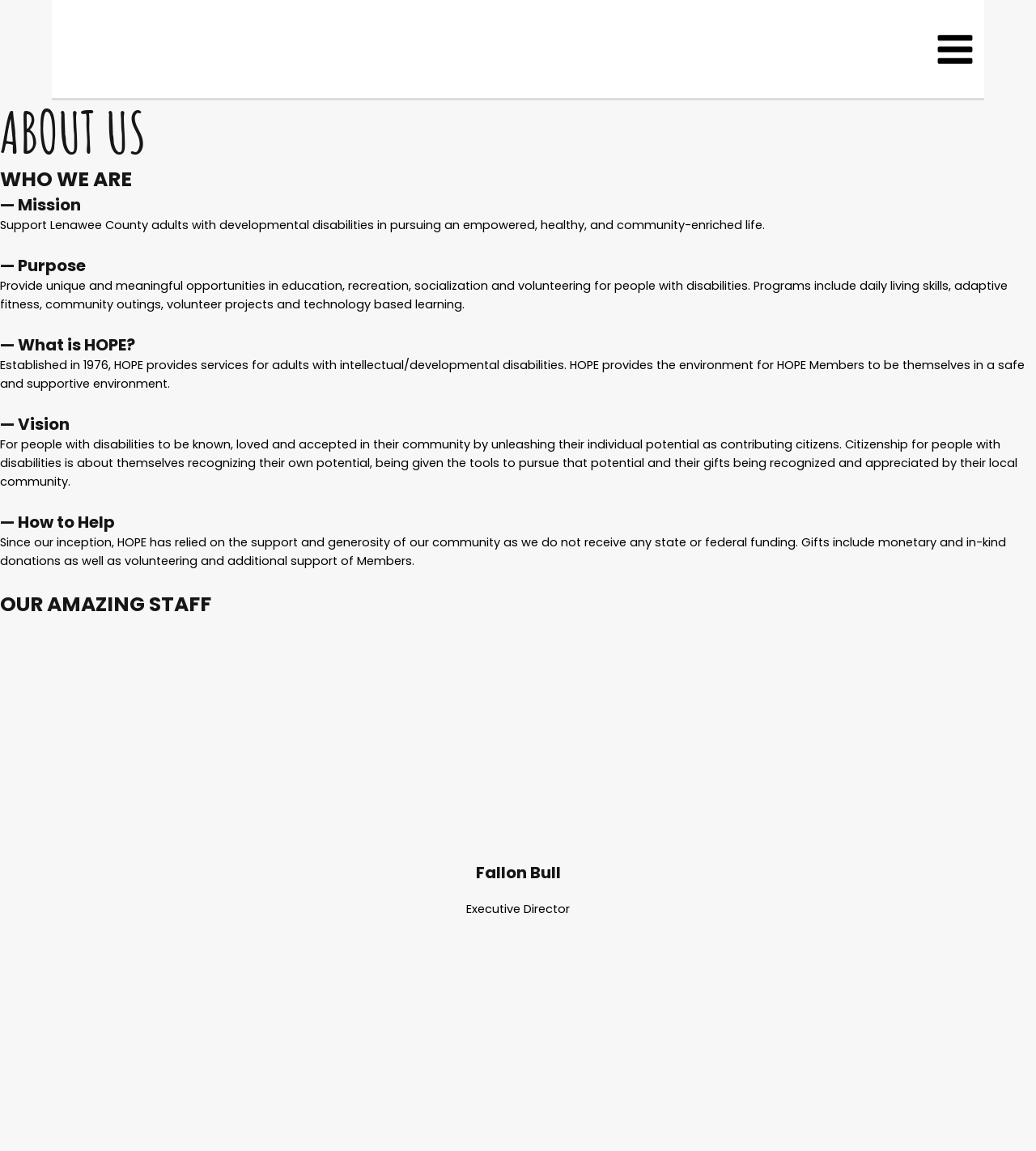Analyze the image and give a detailed response to the question:
What is the vision of HOPE?

The vision of HOPE can be found in the section '— Vision' on the page, which states that the vision is for people with disabilities to be known, loved, and accepted in their community by unleashing their individual potential as contributing citizens.